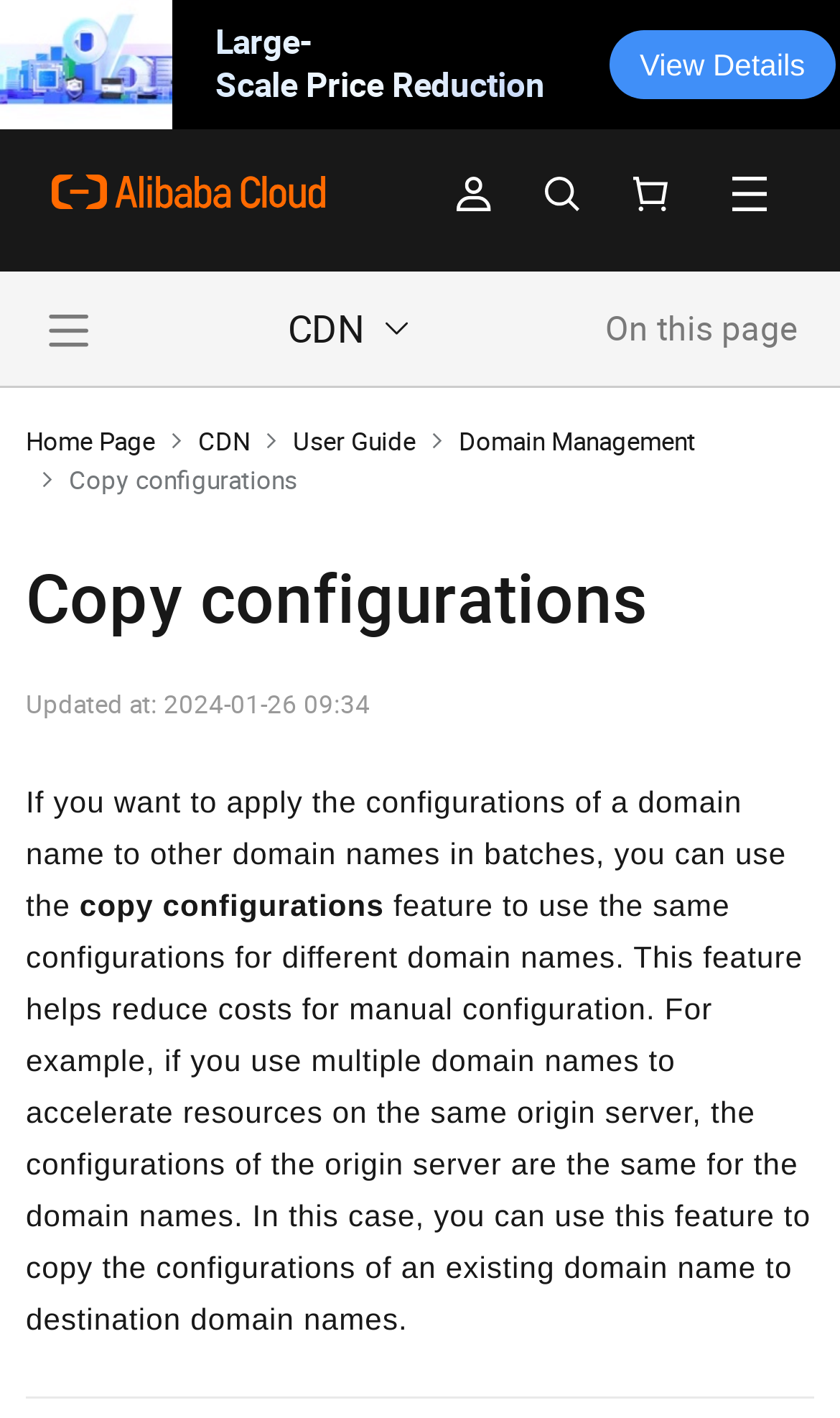Using the description ".cls-1{fill:#ff6a00;fill:}", predict the bounding box of the relevant HTML element.

[0.062, 0.091, 0.387, 0.179]